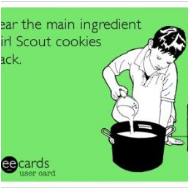Offer a detailed explanation of what is happening in the image.

The image features a whimsical illustration of a child pouring a liquid into a large cooking pot, accompanied by a humorous caption. The caption reads, "I hear the main ingredient in Girl Scout cookies is back." The background is a vibrant green color, enhancing the playful tone of the message. This e-card, characterized by its light-hearted humor, connects the nostalgic joy of Girl Scout cookies with a playful culinary metaphor, making it a fun and engaging piece of content for social sharing.